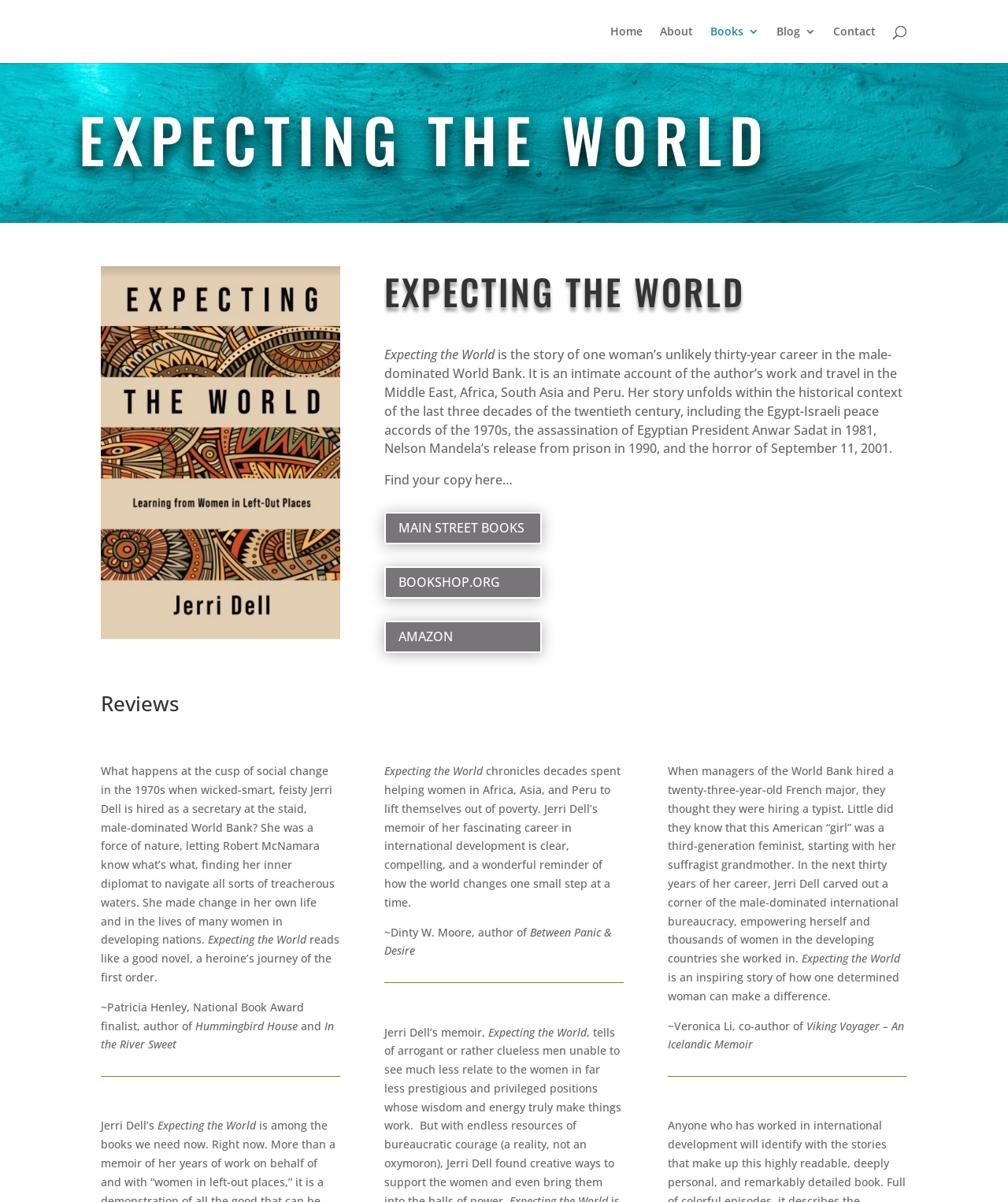Utilize the details in the image to give a detailed response to the question: Where can I find the book?

I found that the webpage provides links to purchase the book 'Expecting the World' from three online bookstores: MAIN STREET BOOKS, BOOKSHOP.ORG, and AMAZON, which suggests that the book can be found on these websites.